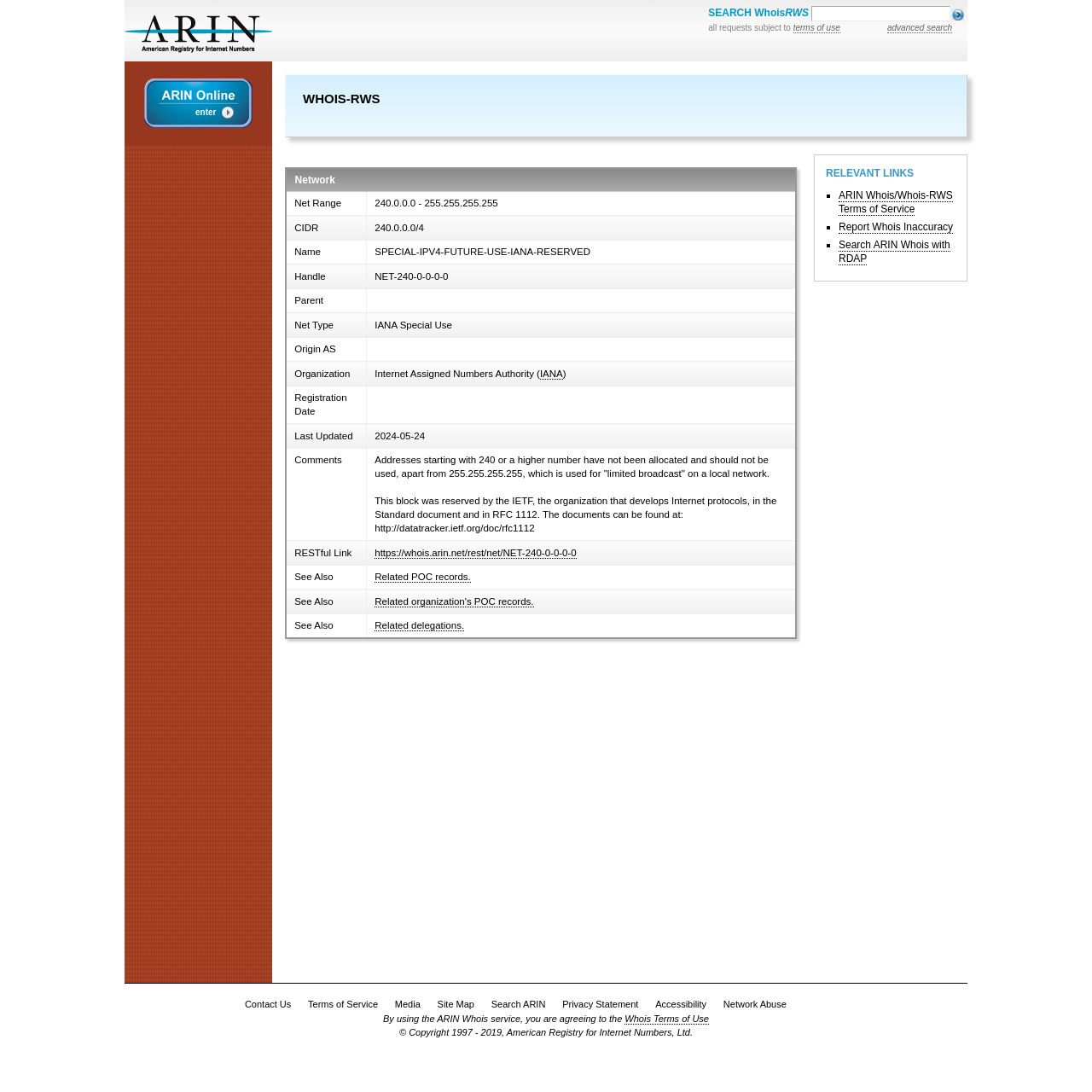Offer a detailed explanation of the webpage layout and contents.

The webpage is titled "Whois-RWS" and has a prominent search bar at the top with a button to the right. Below the search bar, there is a heading "WHOIS-RWS" followed by a table with multiple rows and columns. The table has headers for "Network", "CIDR", "Name", "Handle", "Parent", "Net Type", "Origin AS", "Organization", "Registration Date", "Last Updated", "Comments", "RESTful Link", and "See Also". Each row in the table contains information related to these headers.

To the top left of the page, there are links to "ARIN" and "enter". Below the table, there is a section with links to "all requests subject to terms of use" and "advanced search". On the right side of the page, there is a section titled "RELEVANT LINKS" with a list of links, including "ARIN Whois/Whois-RWS Terms of Service", "Report Whois Inaccuracy", and "Search ARIN Whois with RDAP". At the bottom of the page, there are links to "Contact Us", "Terms of Service", "Media", "Site Map", "Search ARIN", and "Privacy Statement".